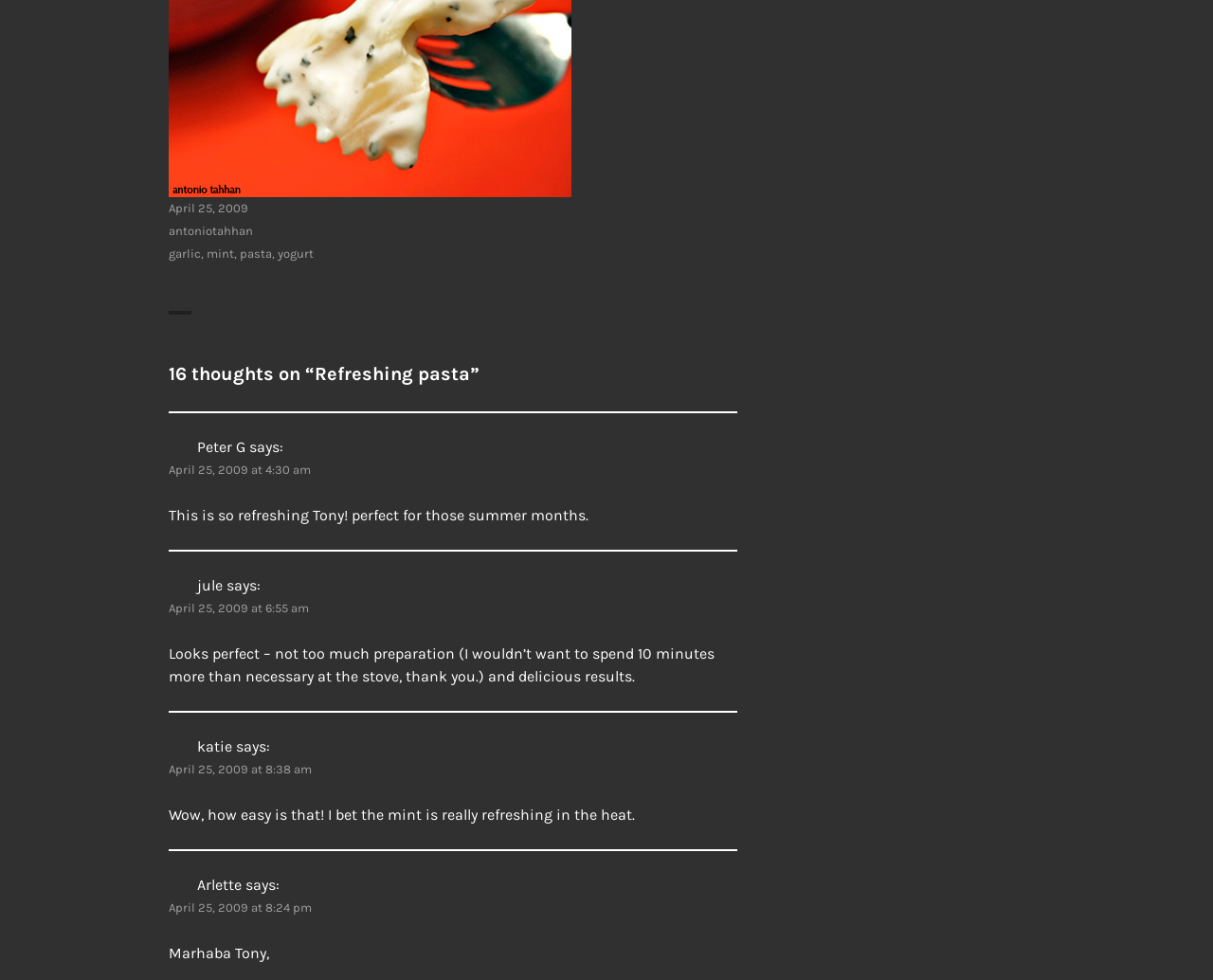Please identify the bounding box coordinates of the element I should click to complete this instruction: 'Click on the link to view the post by Arlette'. The coordinates should be given as four float numbers between 0 and 1, like this: [left, top, right, bottom].

[0.162, 0.894, 0.199, 0.912]